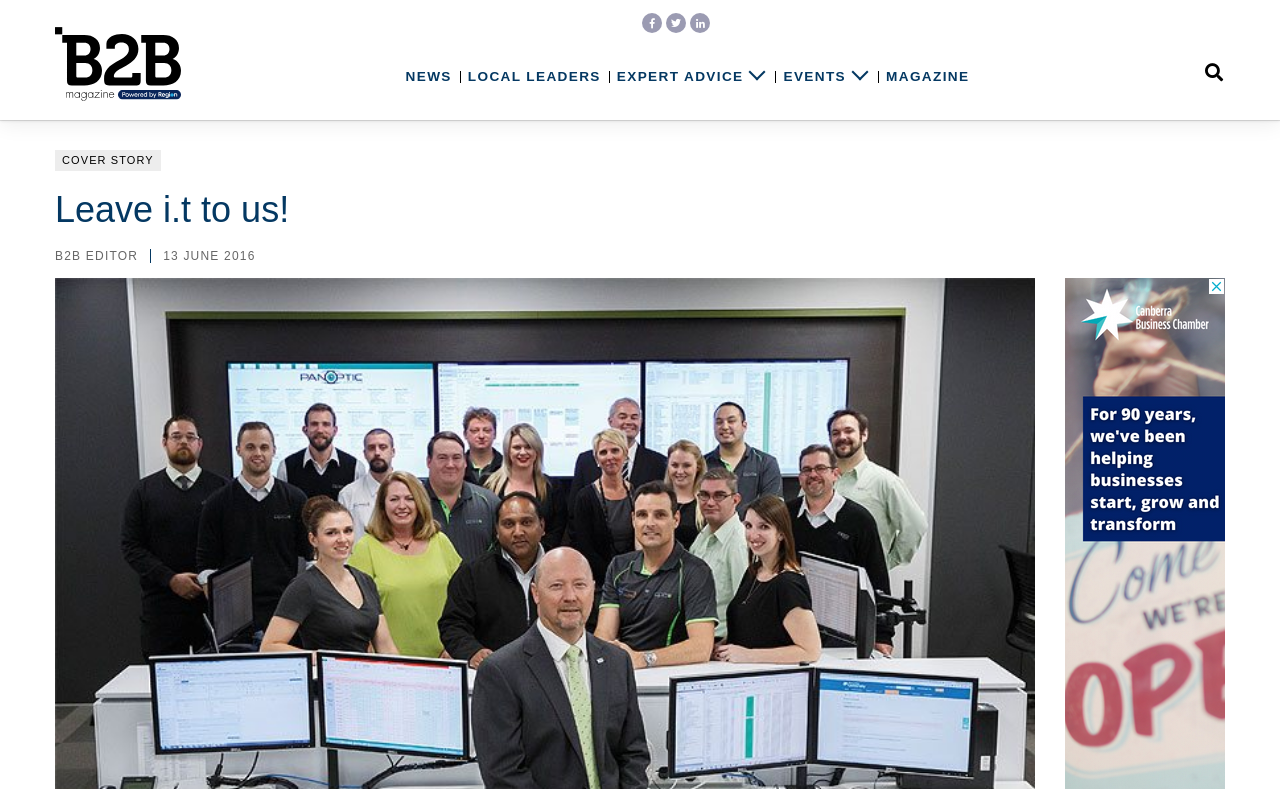Please respond in a single word or phrase: 
What is the date of the cover story?

13 JUNE 2016